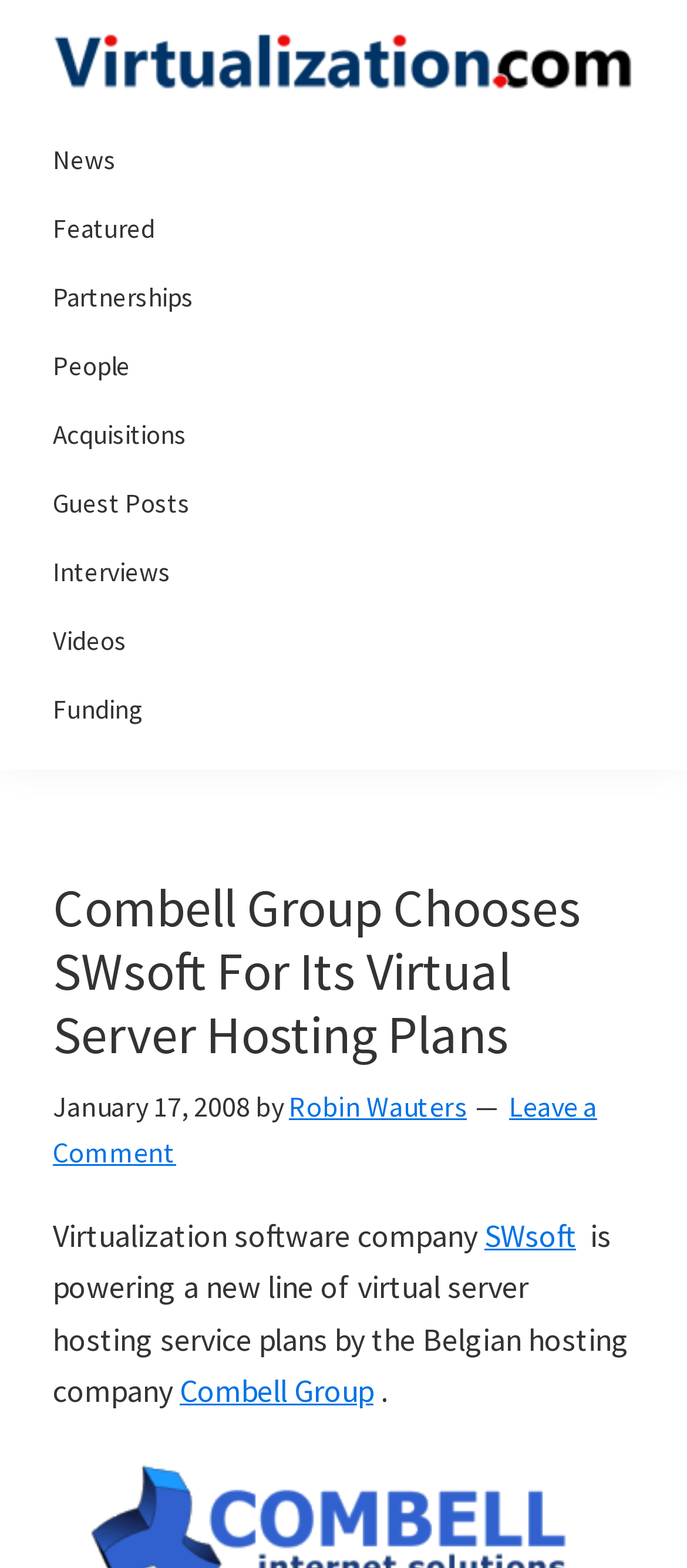What is the type of hosting service plans mentioned in the article?
Provide a detailed and well-explained answer to the question.

I found the answer by looking at the text content of the webpage, specifically the sentence 'Virtualization software company SWsoft is powering a new line of virtual server hosting service plans by the Belgian hosting company Combell Group.' The type of hosting service plans is mentioned as virtual server hosting.